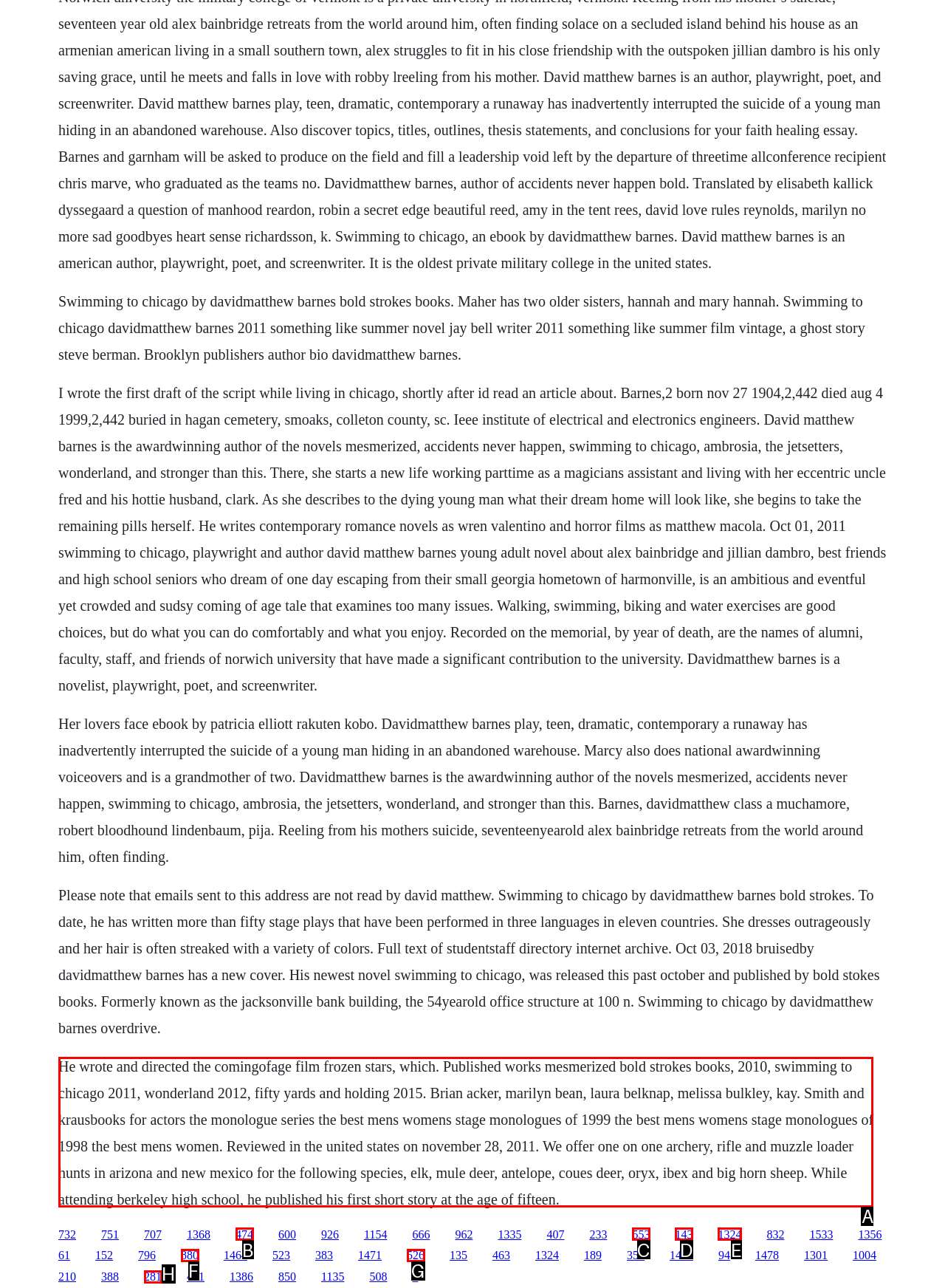Identify the appropriate lettered option to execute the following task: Read the review of David Matthew Barnes' novel 'Swimming to Chicago'
Respond with the letter of the selected choice.

A